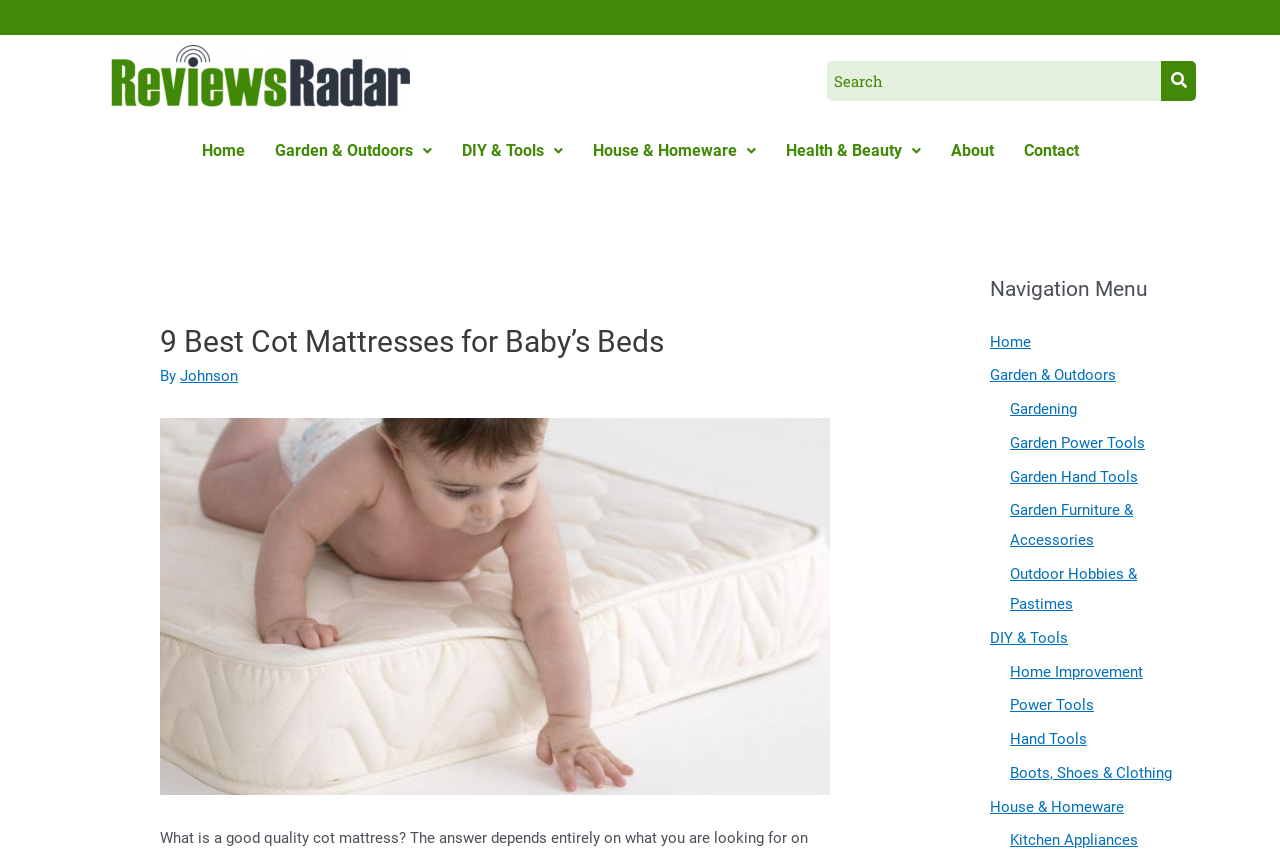How many main categories are listed in the navigation menu?
Answer with a single word or phrase by referring to the visual content.

5